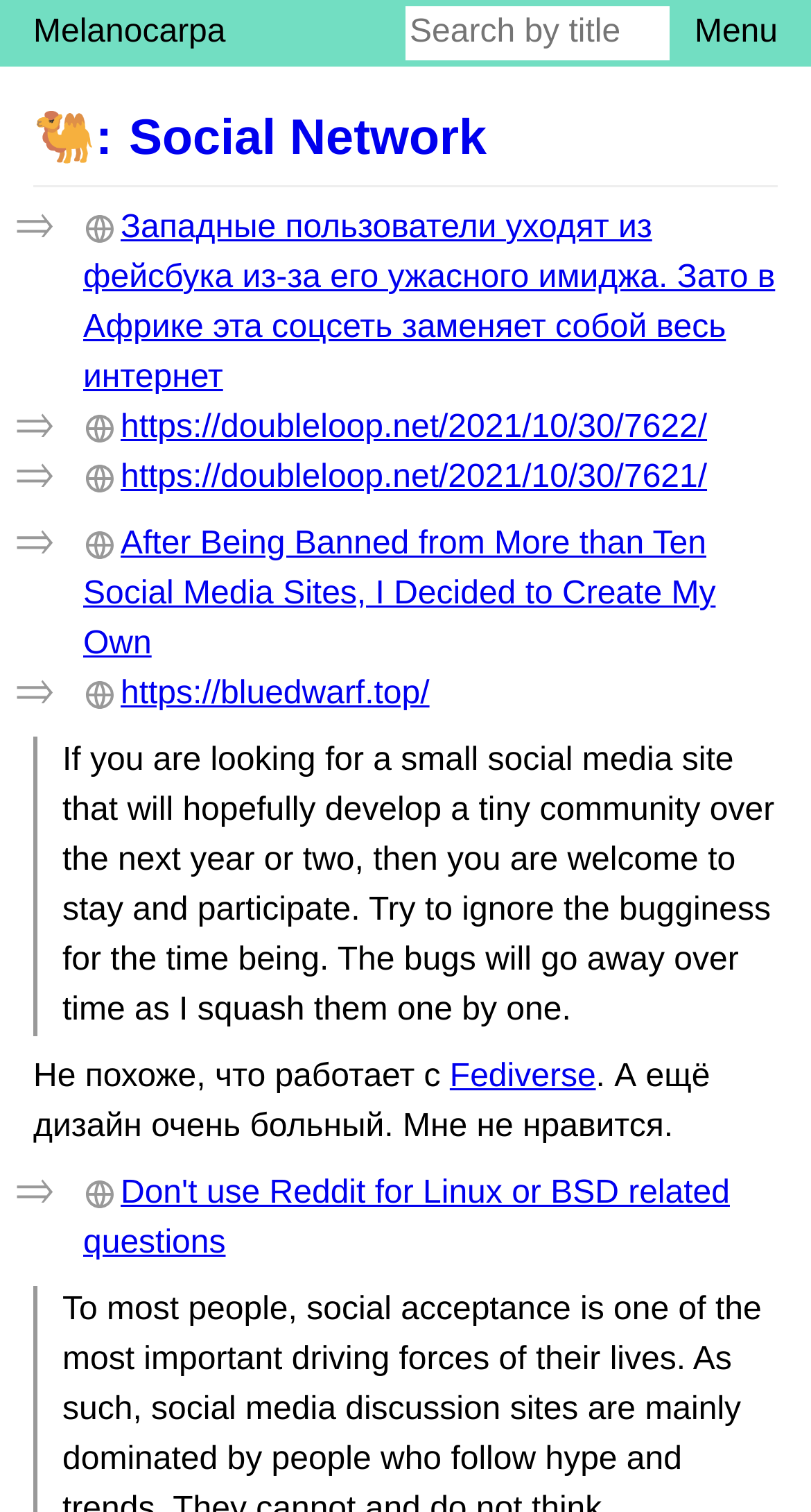Identify the bounding box coordinates of the clickable region to carry out the given instruction: "Search by title".

[0.5, 0.004, 0.825, 0.04]